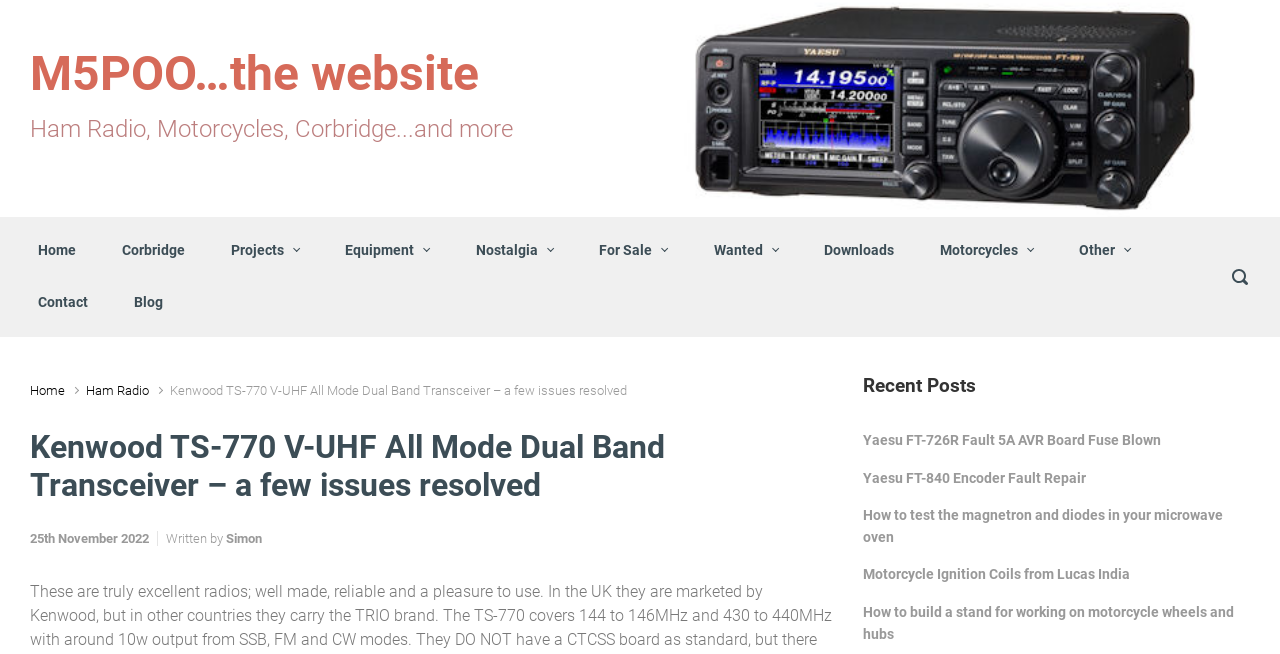Could you find the bounding box coordinates of the clickable area to complete this instruction: "Click the link to view more information about Swiss summertour 2009"?

None